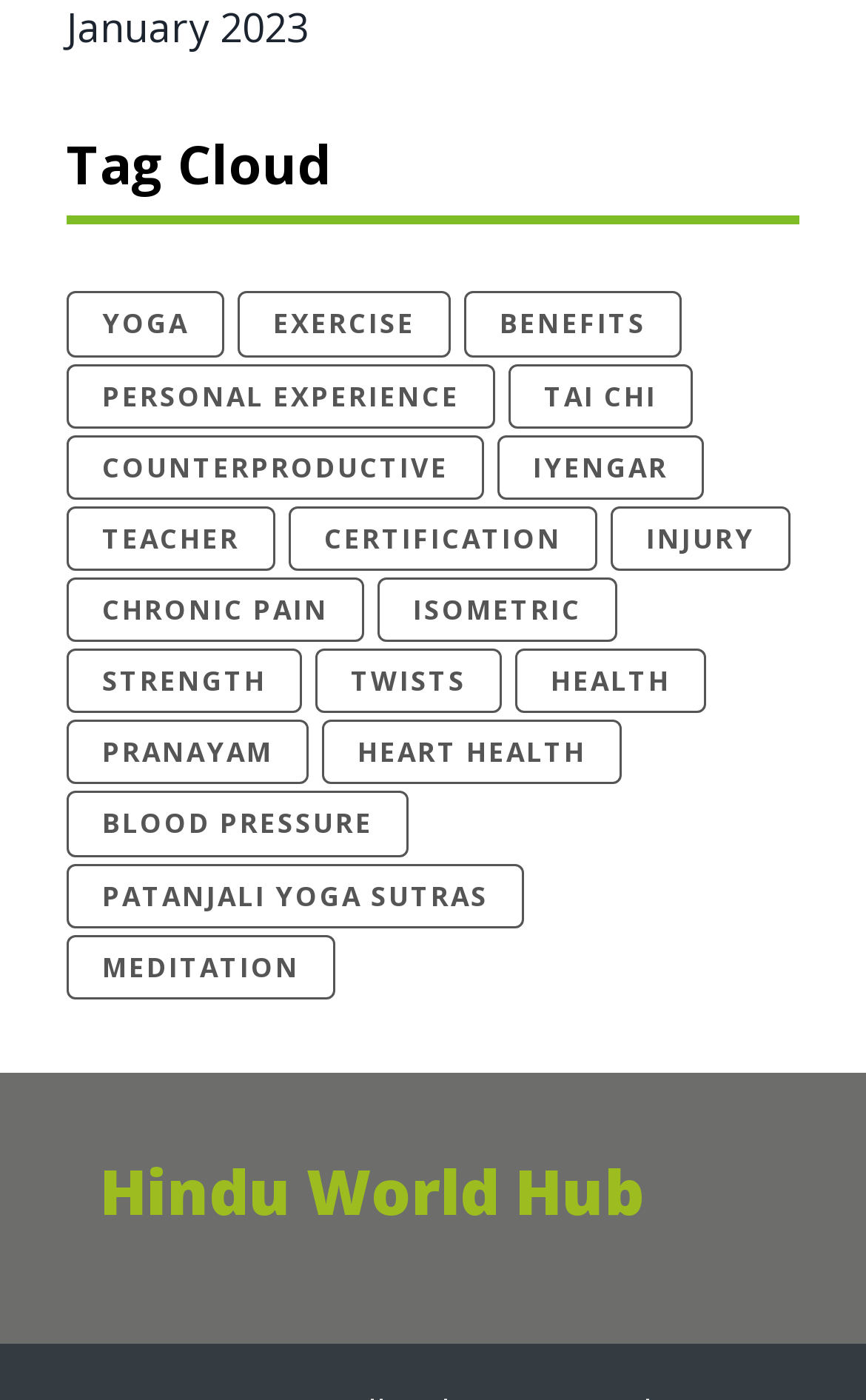Please identify the bounding box coordinates of the element that needs to be clicked to perform the following instruction: "read about PERSONAL EXPERIENCE".

[0.077, 0.259, 0.572, 0.306]